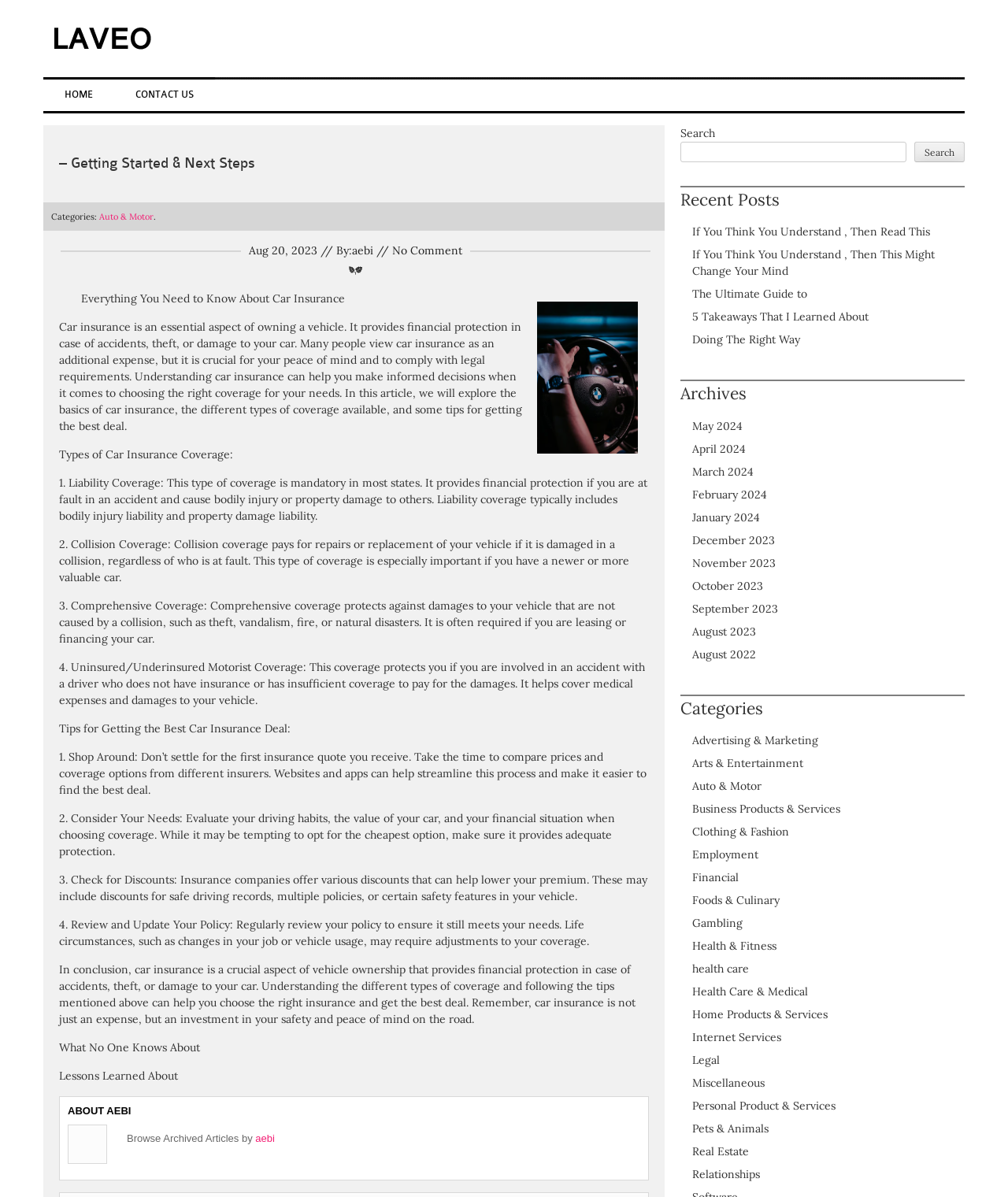Please find the bounding box for the UI element described by: "Legal".

[0.687, 0.88, 0.714, 0.891]